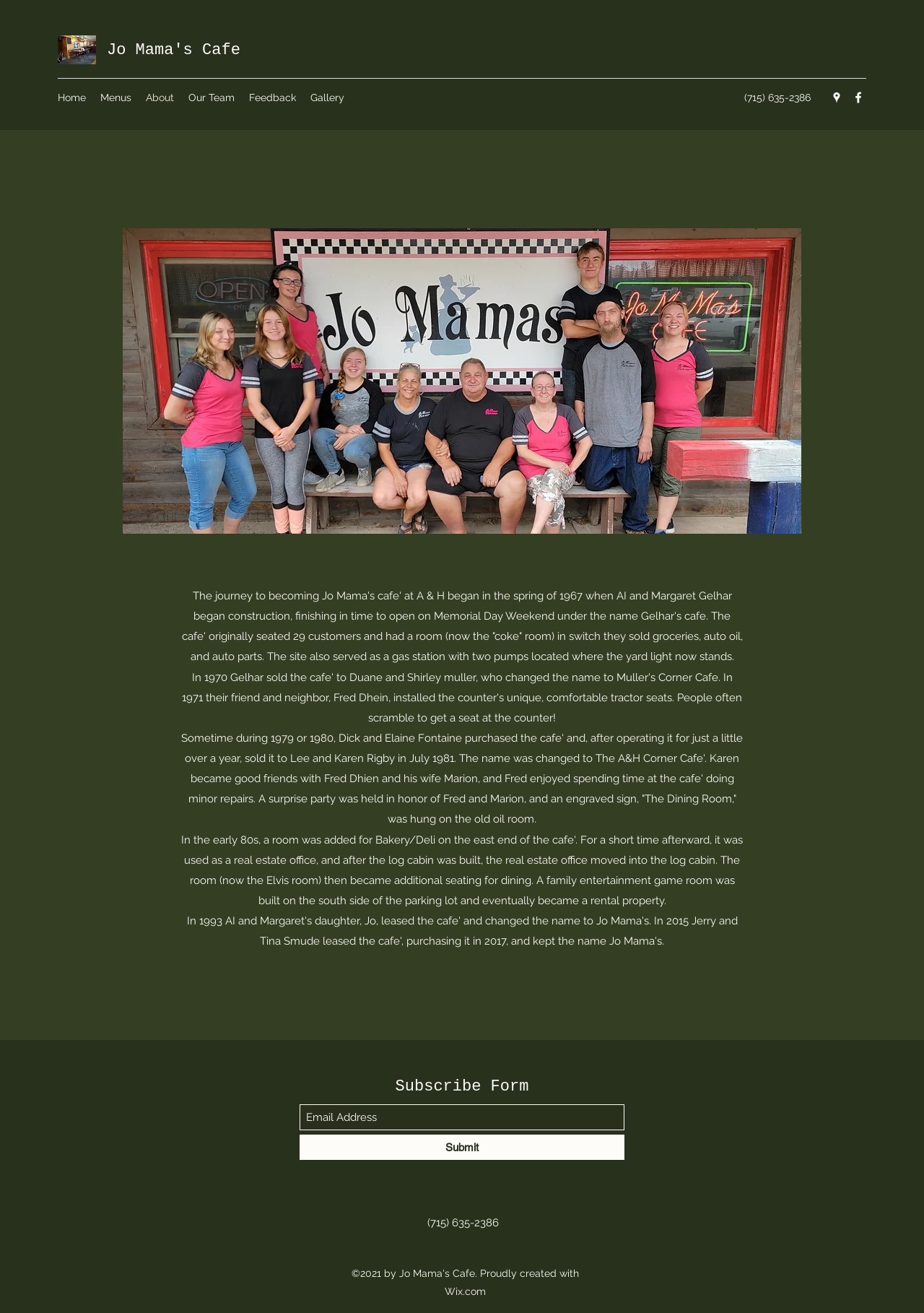Find and generate the main title of the webpage.

The journey to becoming Jo Mama's cafe' at A & H began in the spring of 1967 when AI and Margaret Gelhar began construction, finishing in time to open on Memorial Day Weekend under the name Gelhar's cafe. The cafe' originally seated 29 customers and had a room (now the "coke" room) in switch they sold groceries, auto oil, and auto parts. The site also served as a gas station with two pumps located where the yard light now stands.
In 1970 Gelhar sold the cafe' to Duane and Shirley muller, who changed the name to Muller's Corner Cafe. In 1971 their friend and neighbor, Fred Dhein, installed the counter's unique, comfortable tractor seats. People often scramble to get a seat at the counter!
Sometime during 1979 or 1980, Dick and Elaine Fontaine purchased the cafe' and, after operating it for just a little over a year, sold it to Lee and Karen Rigby in July 1981. The name was changed to The A&H Corner Cafe'. Karen became good friends with Fred Dhien and his wife Marion, and Fred enjoyed spending time at the cafe' doing minor repairs. A surprise party was held in honor of Fred and Marion, and an engraved sign, "The Dining Room," was hung on the old oil room.
In the early 80s, a room was added for Bakery/Deli on the east end of the cafe'. For a short time afterward, it was used as a real estate office, and after the log cabin was built, the real estate office moved into the log cabin. The room (now the Elvis room) then became additional seating for dining. A family entertainment game room was built on the south side of the parking lot and eventually became a rental property.
In 1993 AI and Margaret's daughter, Jo, leased the cafe' and changed the name to Jo Mama's. In 2015 Jerry and Tina Smude leased the cafe', purchasing it in 2017, and kept the name Jo Mama's.